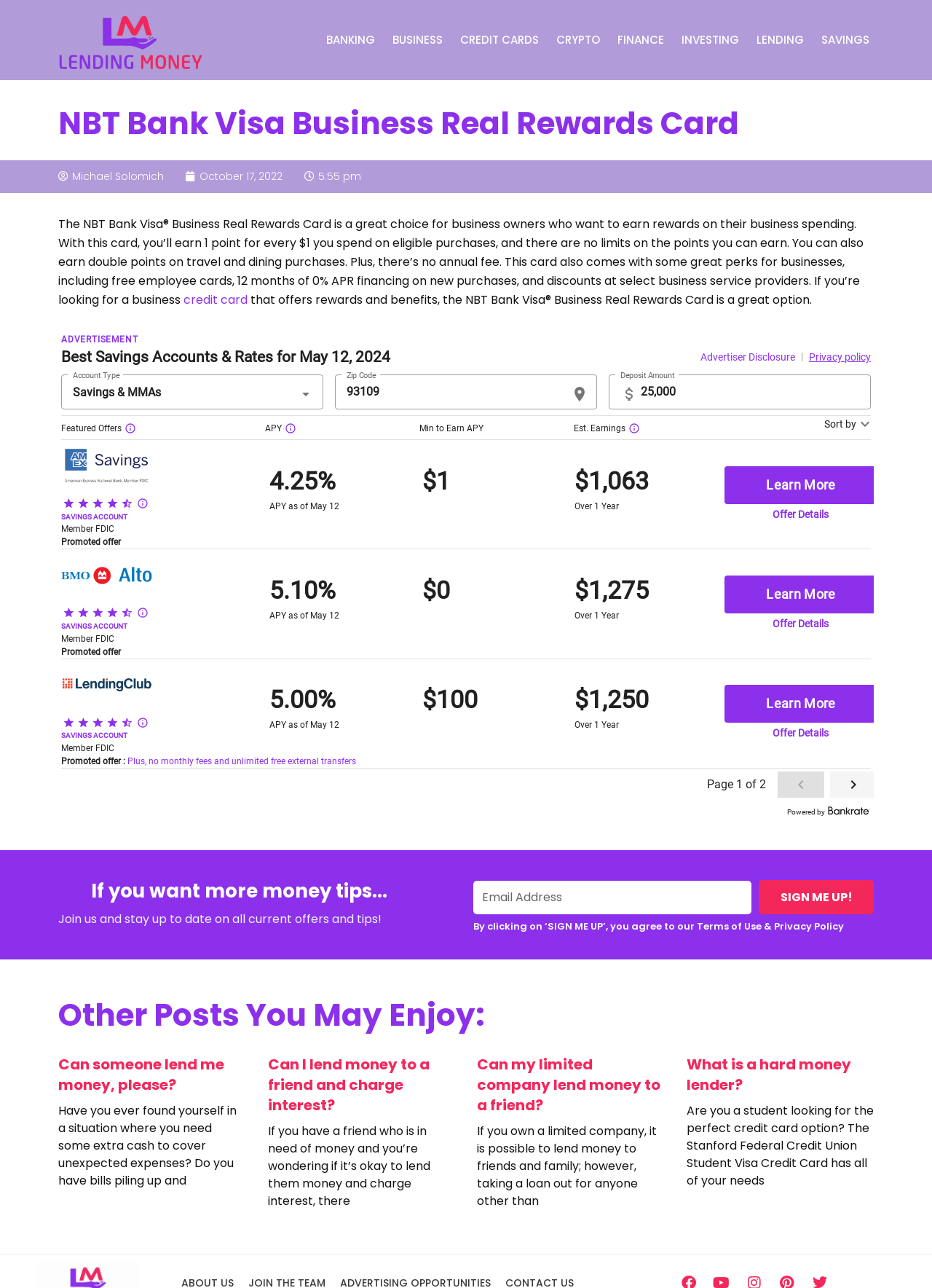Based on the element description, predict the bounding box coordinates (top-left x, top-left y, bottom-right x, bottom-right y) for the UI element in the screenshot: Business

[0.412, 0.0, 0.485, 0.062]